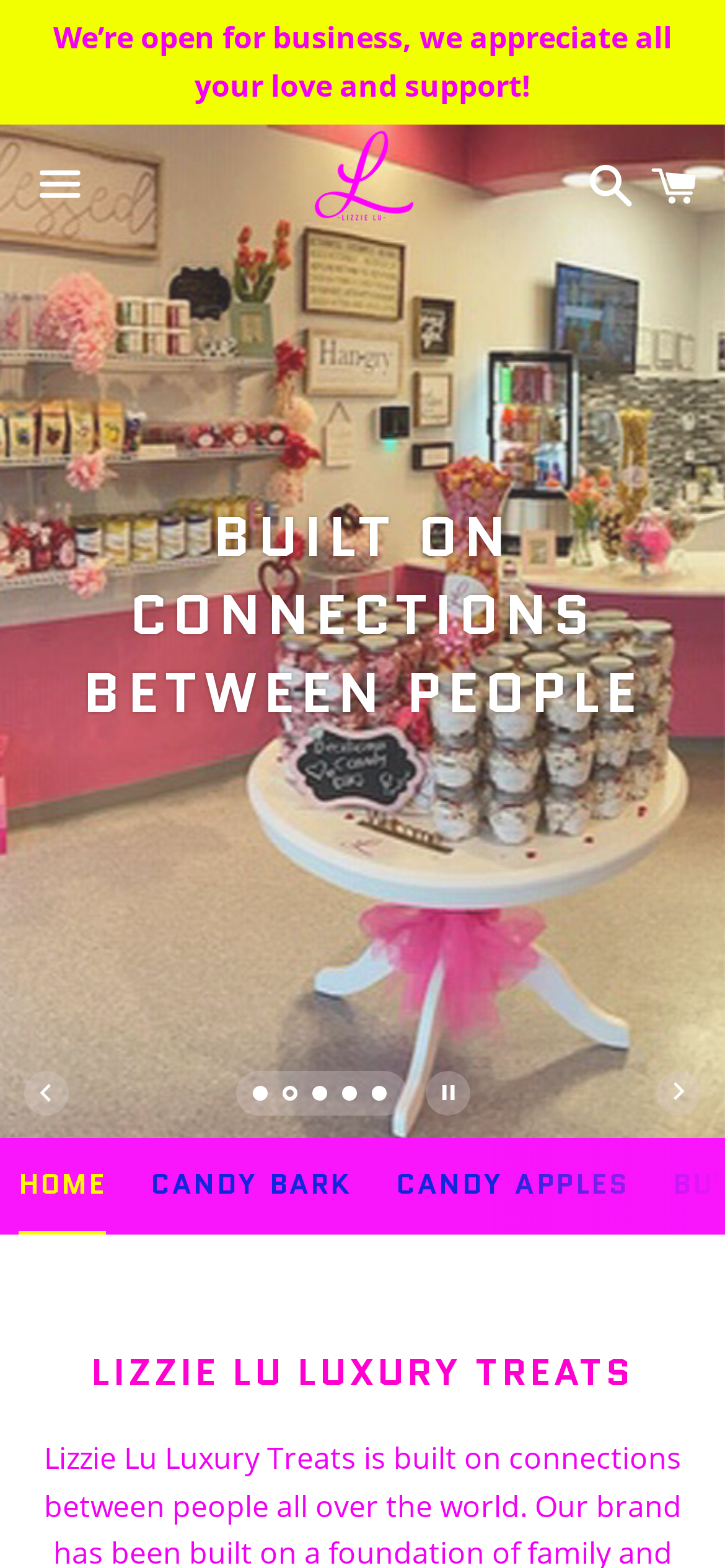Utilize the information from the image to answer the question in detail:
What is the name of the first link in the main navigation section?

The name of the first link in the main navigation section can be found in the link element 'HOME' which is located in the main navigation section. This link is likely to take the user to the homepage of the website.